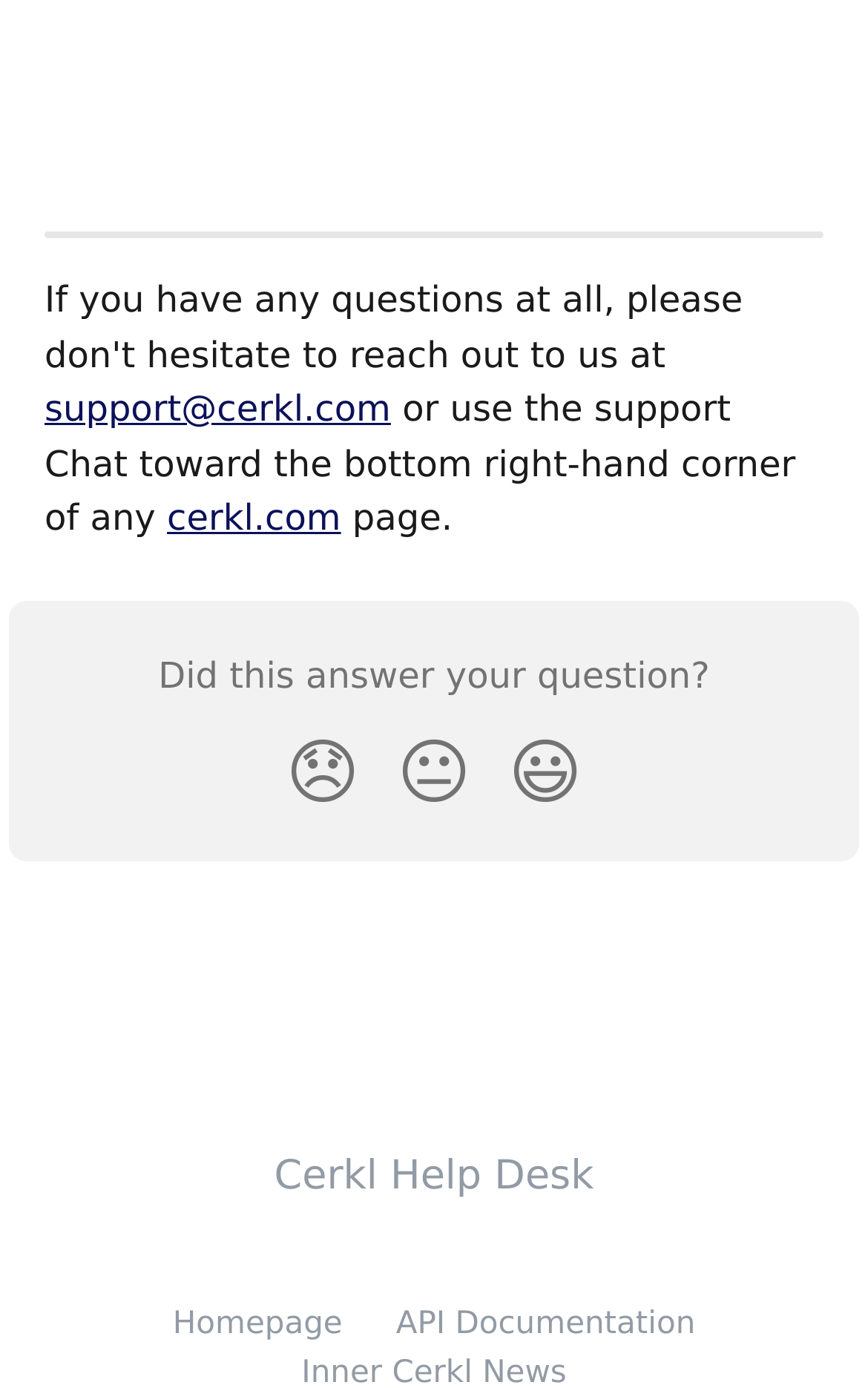What is the email address for support?
Please answer the question with as much detail and depth as you can.

The email address for support can be found at the top of the webpage, where it says 'support@cerkl.com' next to a link.